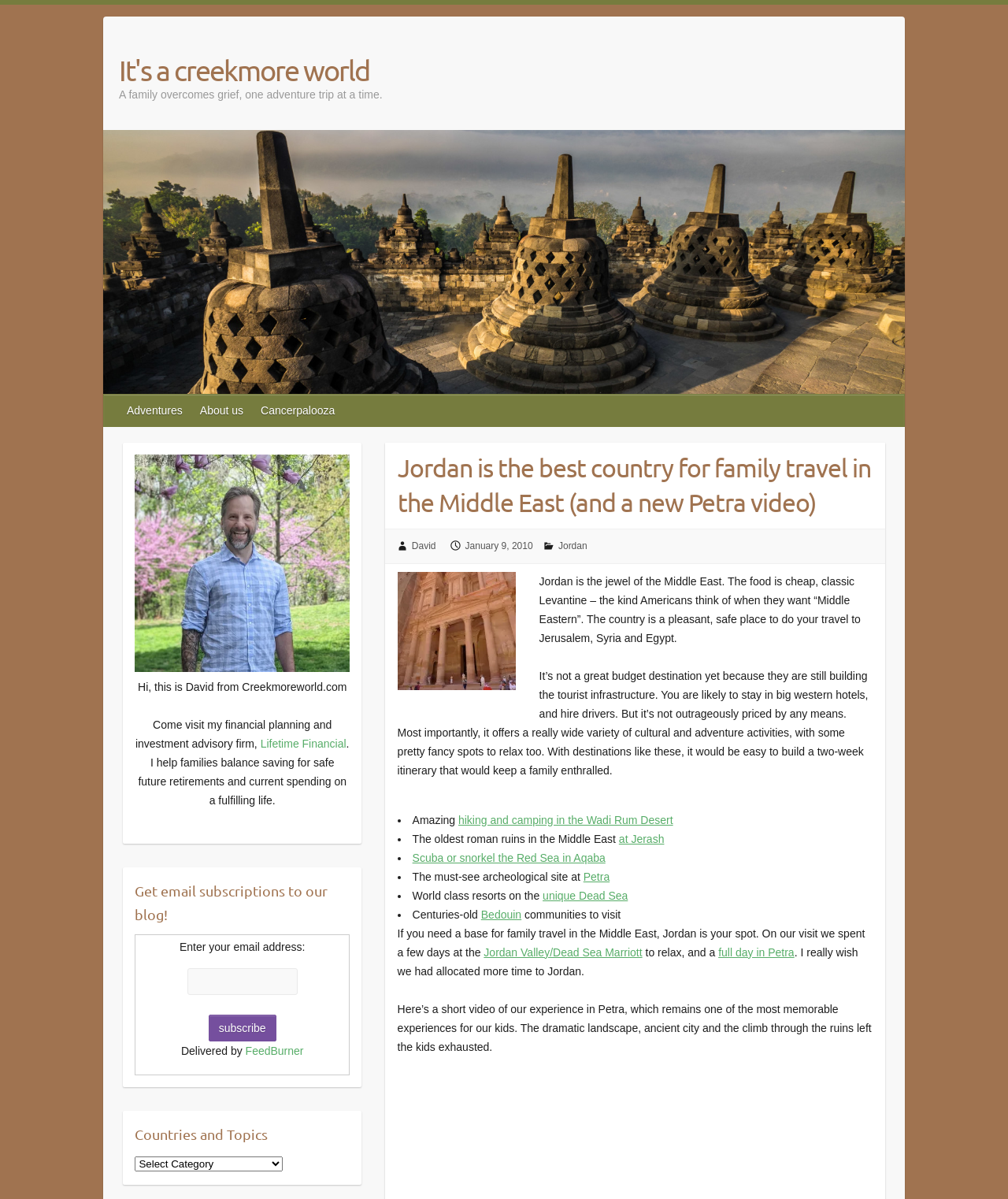Show the bounding box coordinates for the element that needs to be clicked to execute the following instruction: "Click the 'CONTACT US' link". Provide the coordinates in the form of four float numbers between 0 and 1, i.e., [left, top, right, bottom].

None